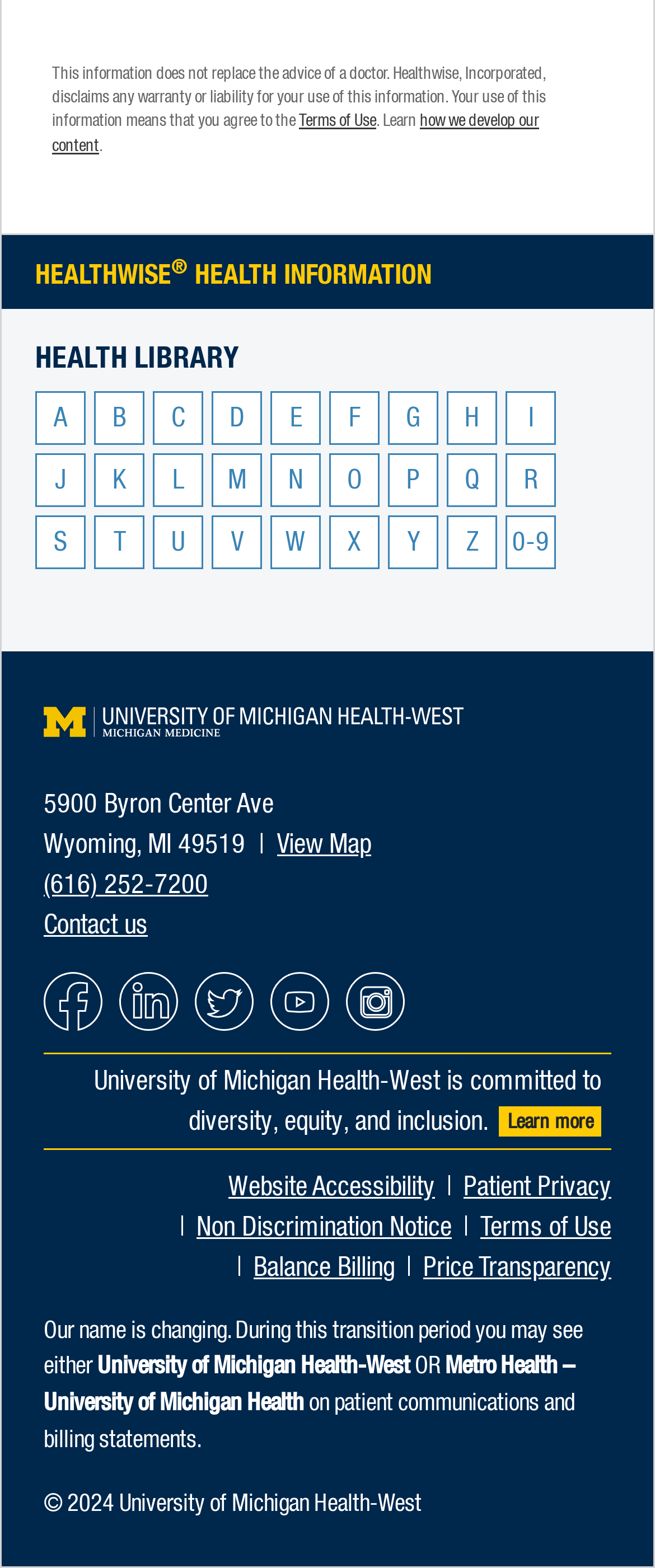Provide a single word or phrase to answer the given question: 
What is the name of the health organization?

University of Michigan Health-West